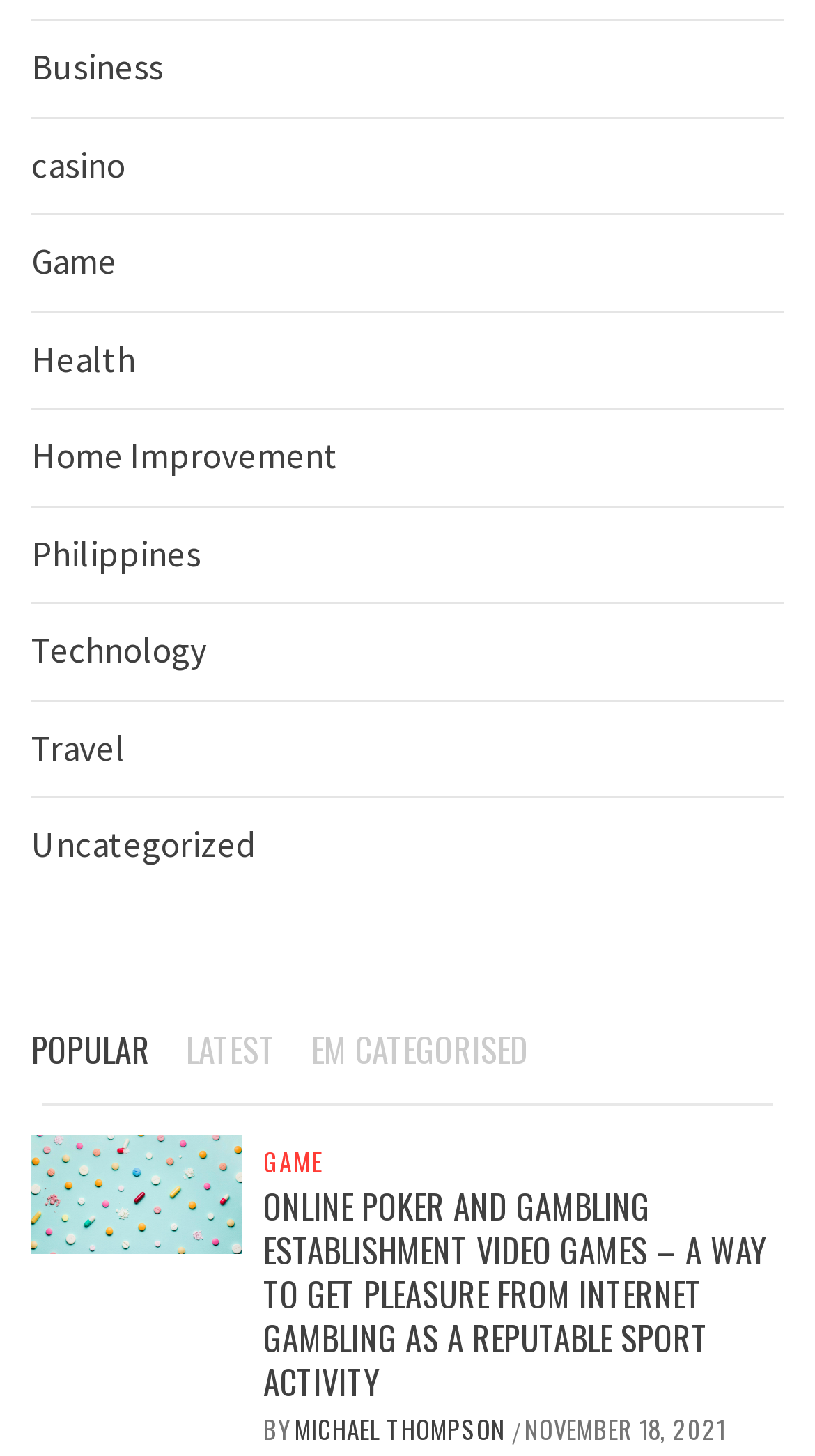Please specify the bounding box coordinates of the clickable section necessary to execute the following command: "Read the article 'ONLINE POKER AND GAMBLING ESTABLISHMENT VIDEO GAMES – A WAY TO GET PLEASURE FROM INTERNET GAMBLING AS A REPUTABLE SPORT ACTIVITY'".

[0.323, 0.814, 0.962, 0.964]